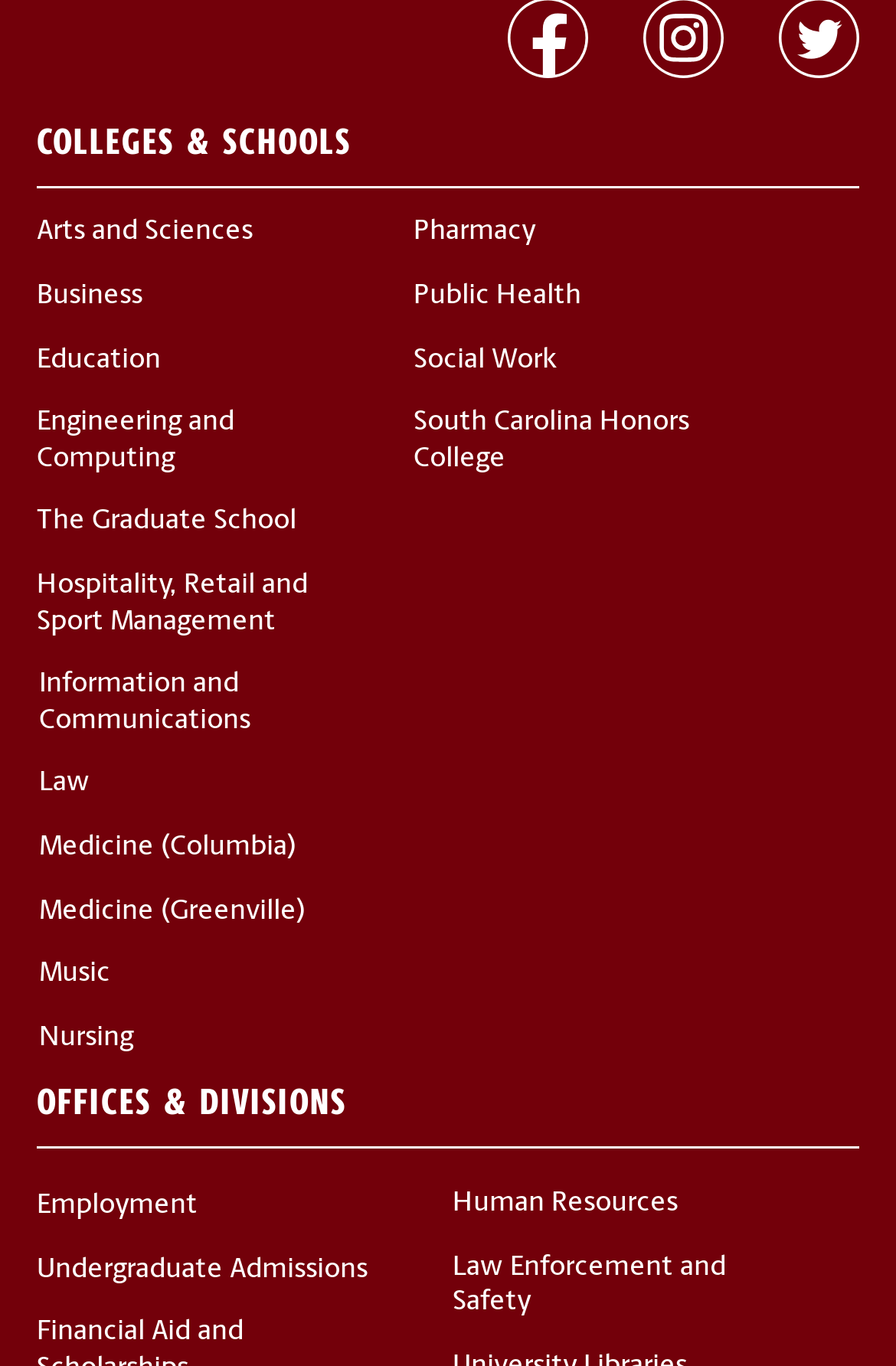Kindly determine the bounding box coordinates for the area that needs to be clicked to execute this instruction: "click on Arts and Sciences".

[0.041, 0.159, 0.282, 0.185]